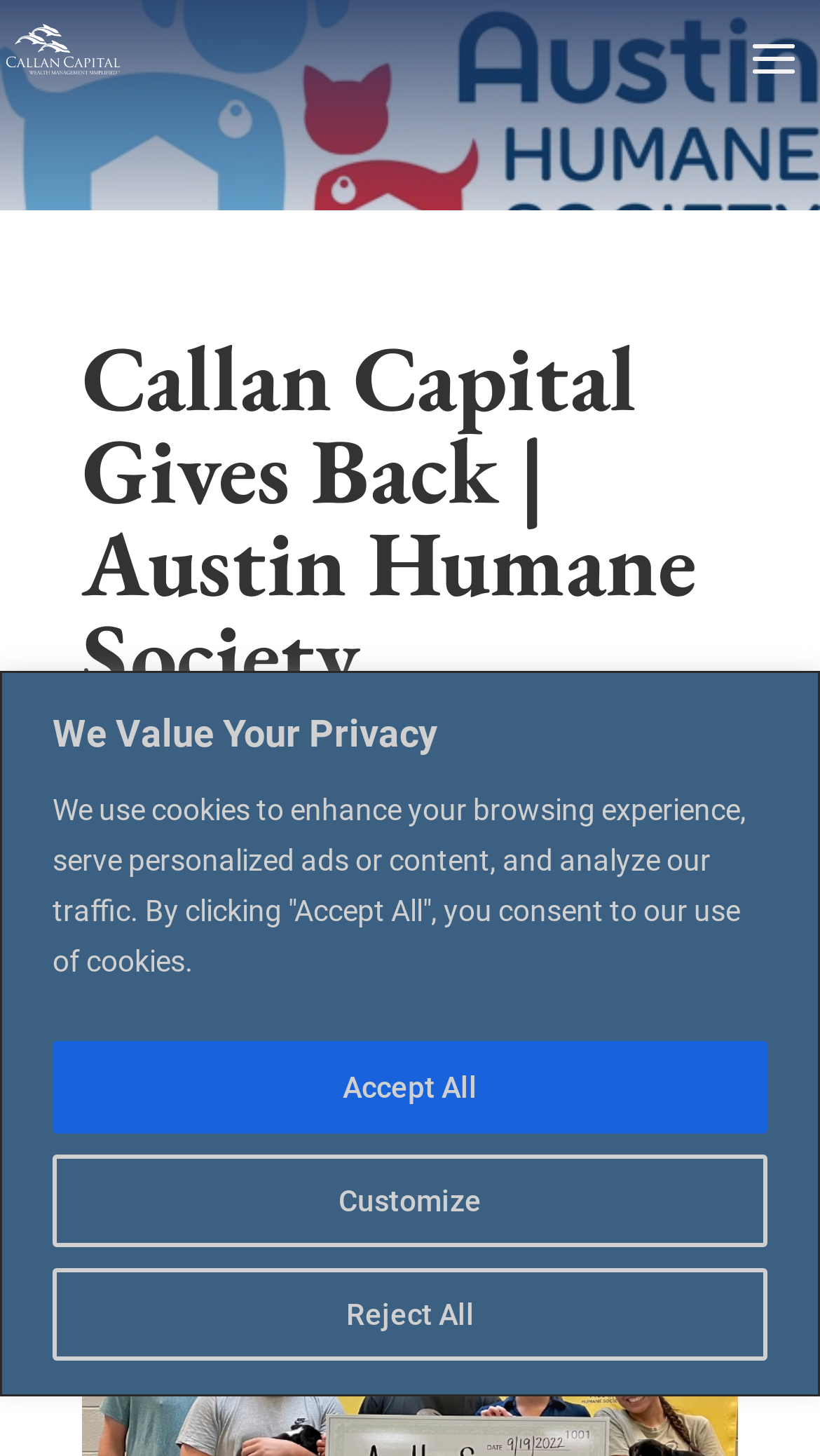What is the purpose of the buttons below the privacy statement?
Look at the image and provide a short answer using one word or a phrase.

Cookie consent